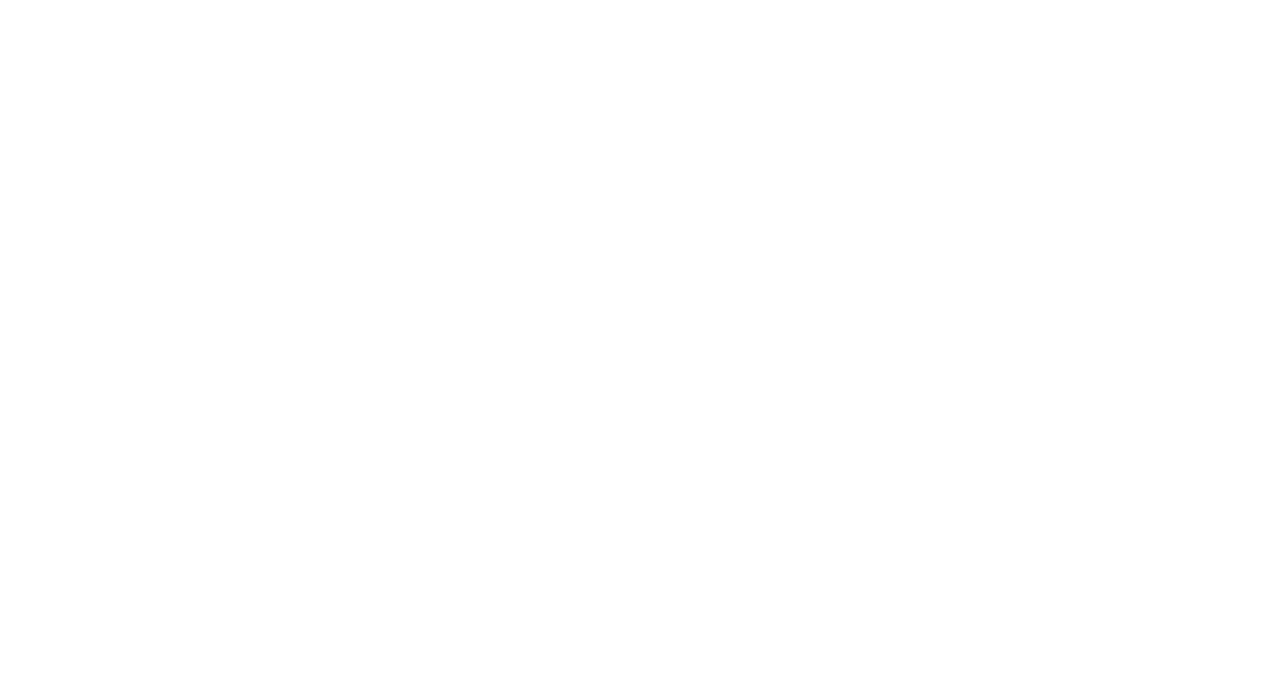Identify the coordinates of the bounding box for the element described below: "Facebook". Return the coordinates as four float numbers between 0 and 1: [left, top, right, bottom].

[0.753, 0.736, 0.772, 0.785]